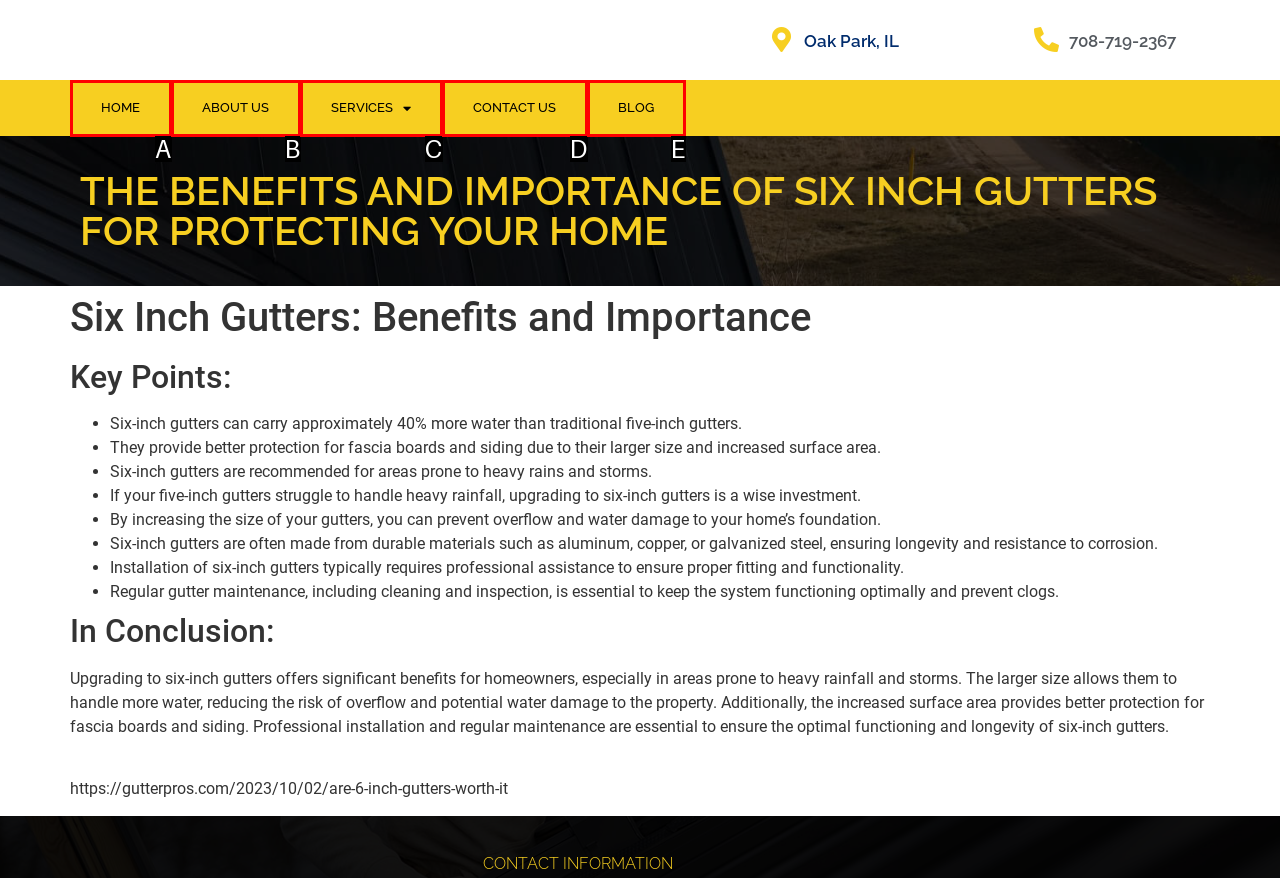Select the letter that corresponds to this element description: Contact Us
Answer with the letter of the correct option directly.

D